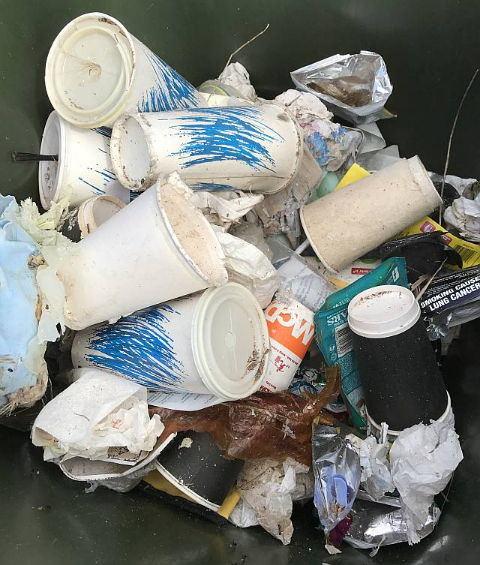Utilize the details in the image to give a detailed response to the question: What type of waste is visible among the debris?

The caption explicitly mentions that 'various types of trash, including paper and plastic wrappings, are visible' among the debris, indicating the presence of these specific types of waste.